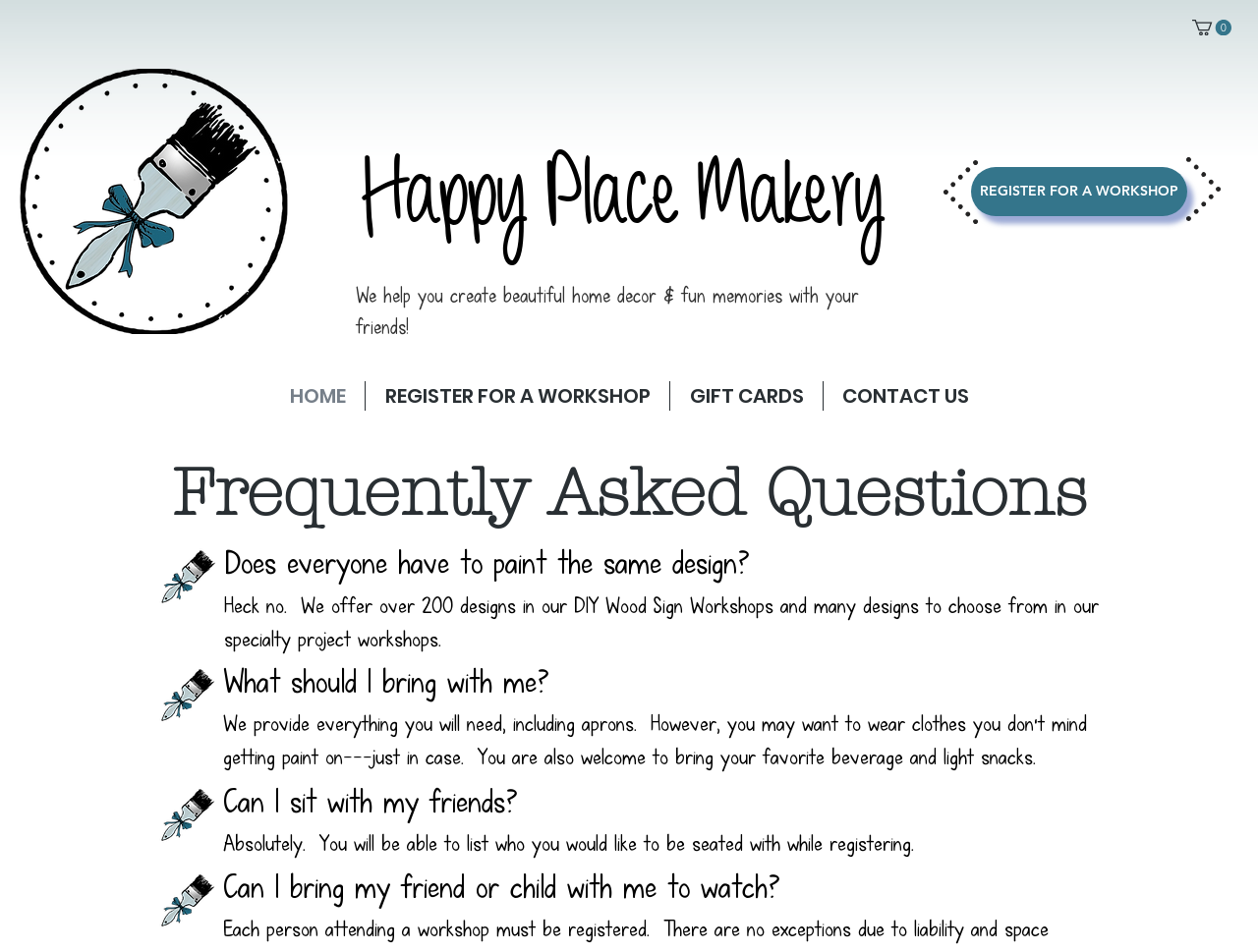Can I bring a friend to watch?
Based on the visual details in the image, please answer the question thoroughly.

The answer to this question can be found by examining the FAQ section of the webpage. The heading element with the text 'Can I bring my friend or child with me to watch?' has a child static text element that suggests that the answer is no.